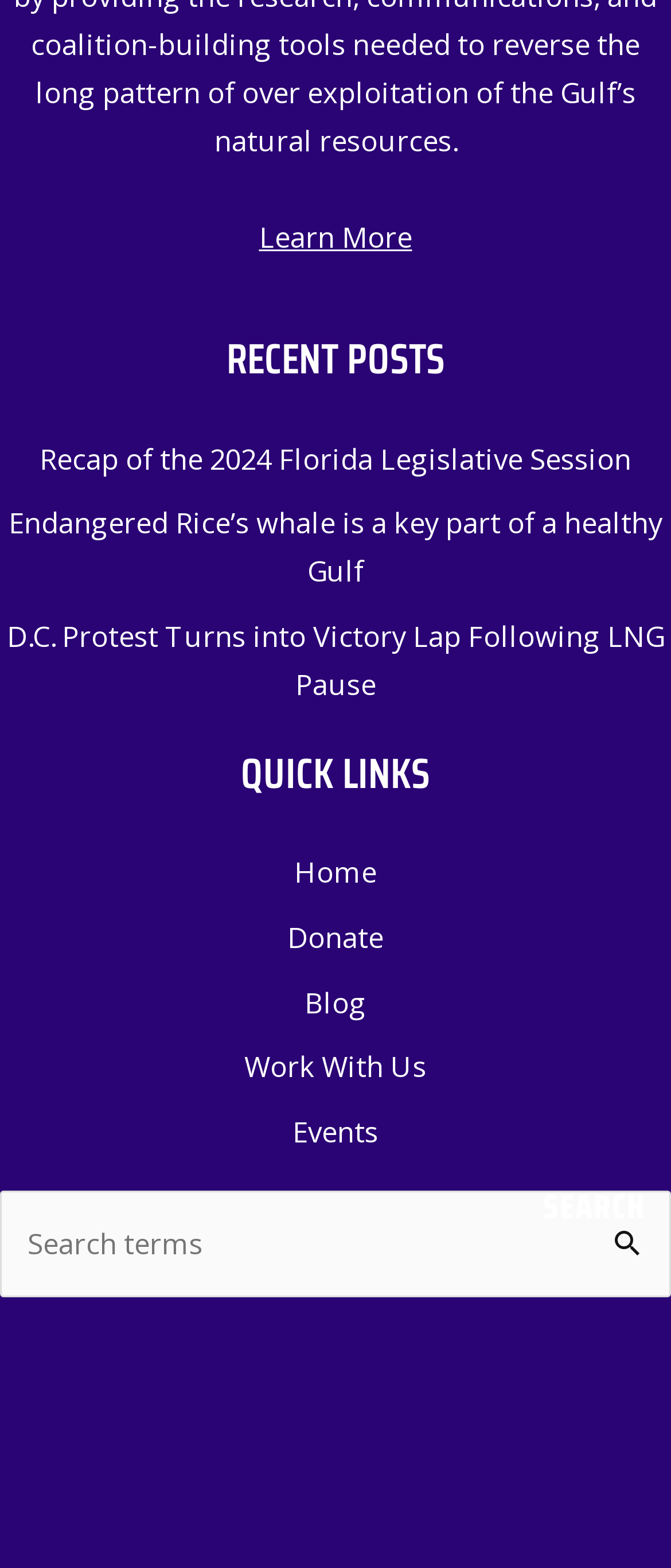What type of links are listed under 'Quick Links'?
Carefully analyze the image and provide a detailed answer to the question.

The links listed under 'Quick Links' have titles such as 'Home', 'Donate', 'Blog', and 'Events', which suggests that they are navigation links intended to provide quick access to important pages or sections of the website.